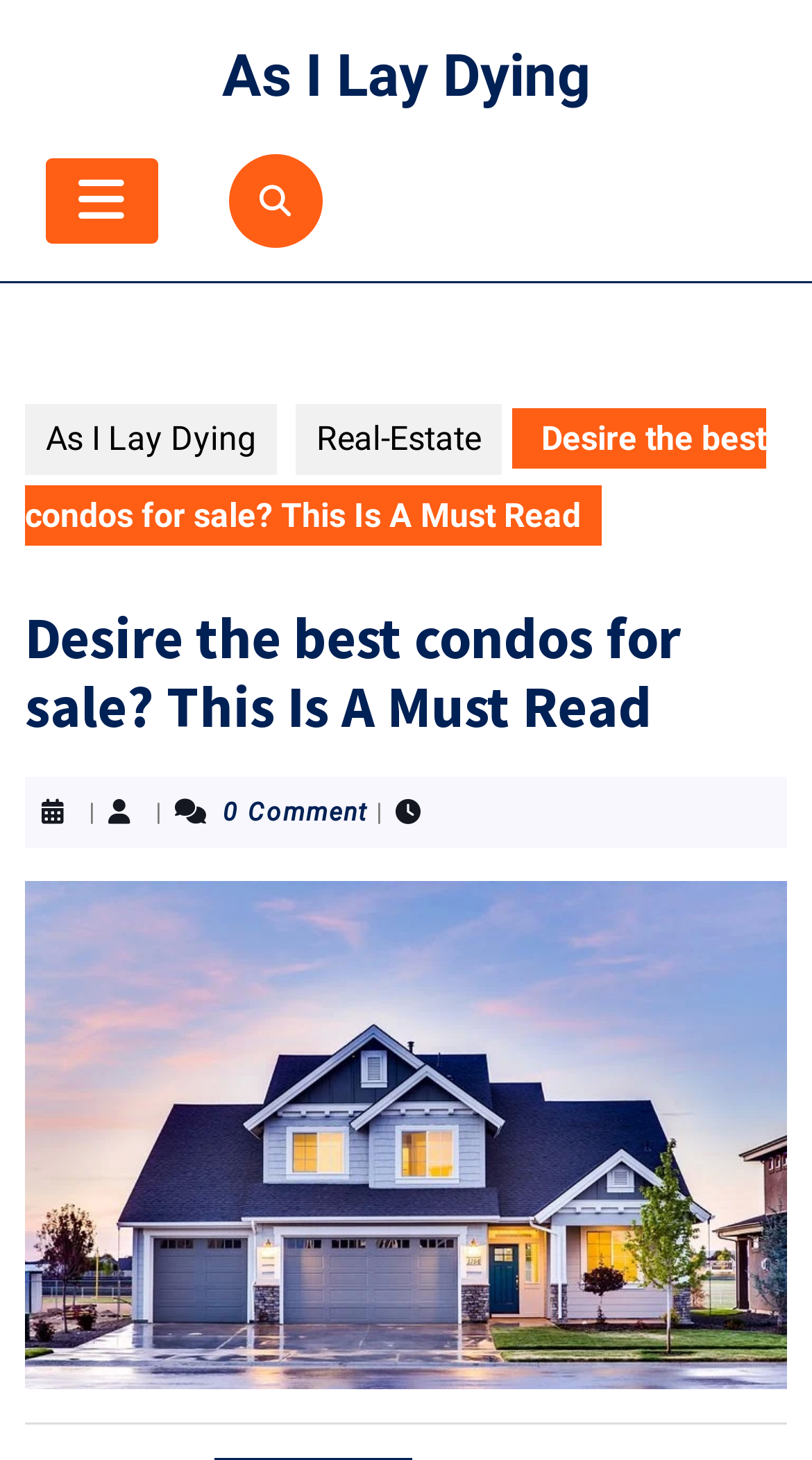What is the orientation of the separator?
Look at the screenshot and respond with a single word or phrase.

Horizontal